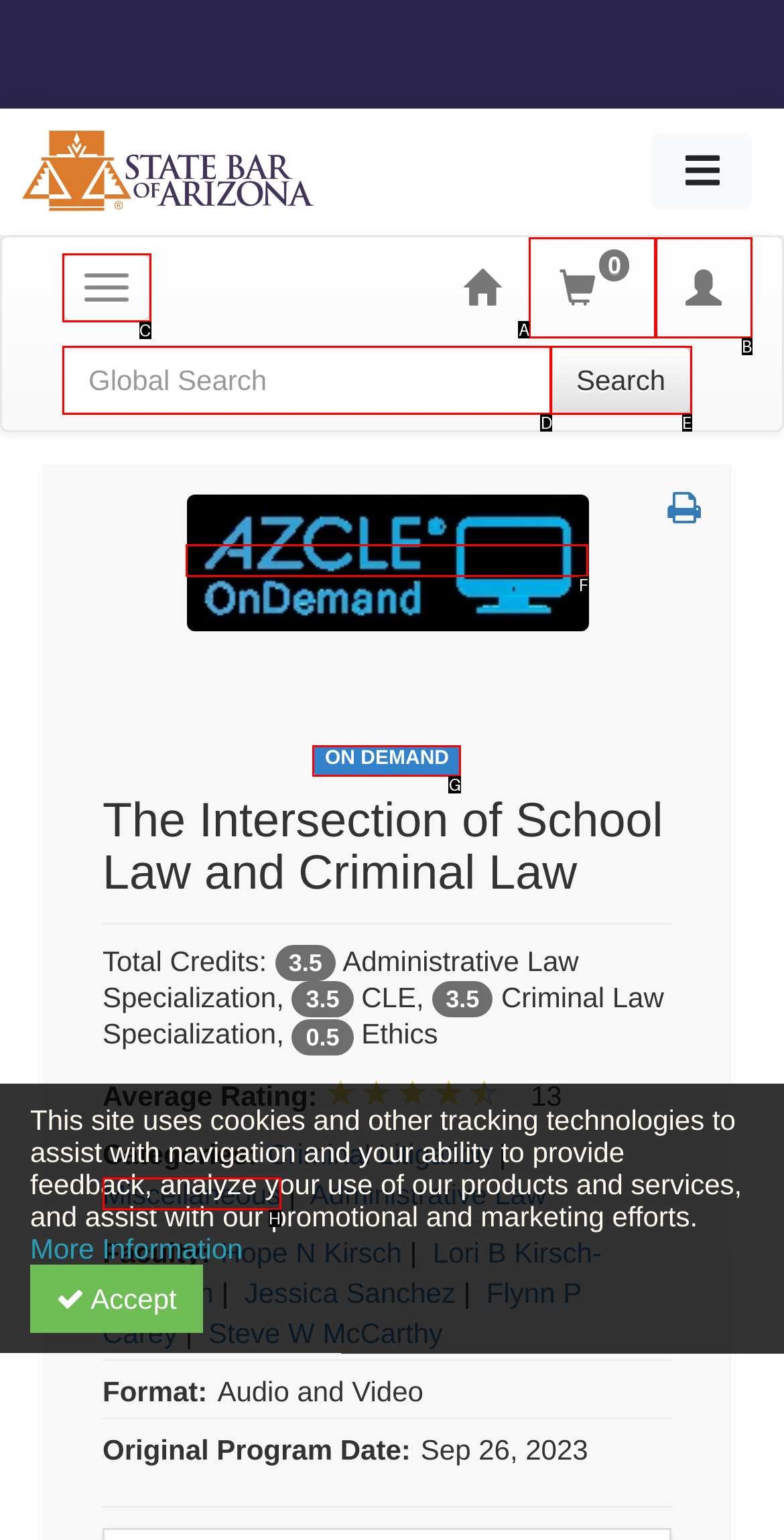Choose the HTML element that should be clicked to achieve this task: View all On Demand Products
Respond with the letter of the correct choice.

G